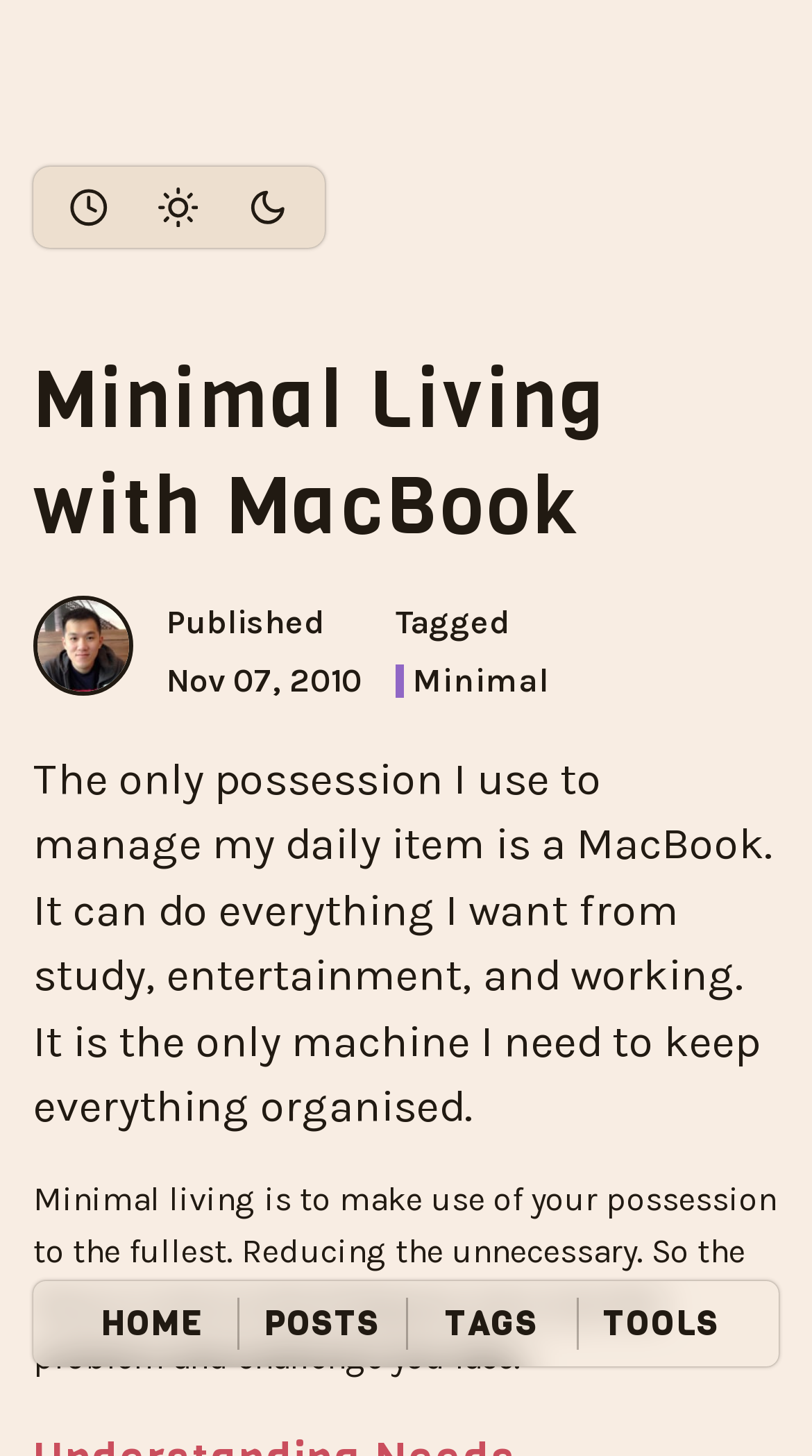Using floating point numbers between 0 and 1, provide the bounding box coordinates in the format (top-left x, top-left y, bottom-right x, bottom-right y). Locate the UI element described here: Minimal Living with MacBook

[0.041, 0.239, 0.749, 0.384]